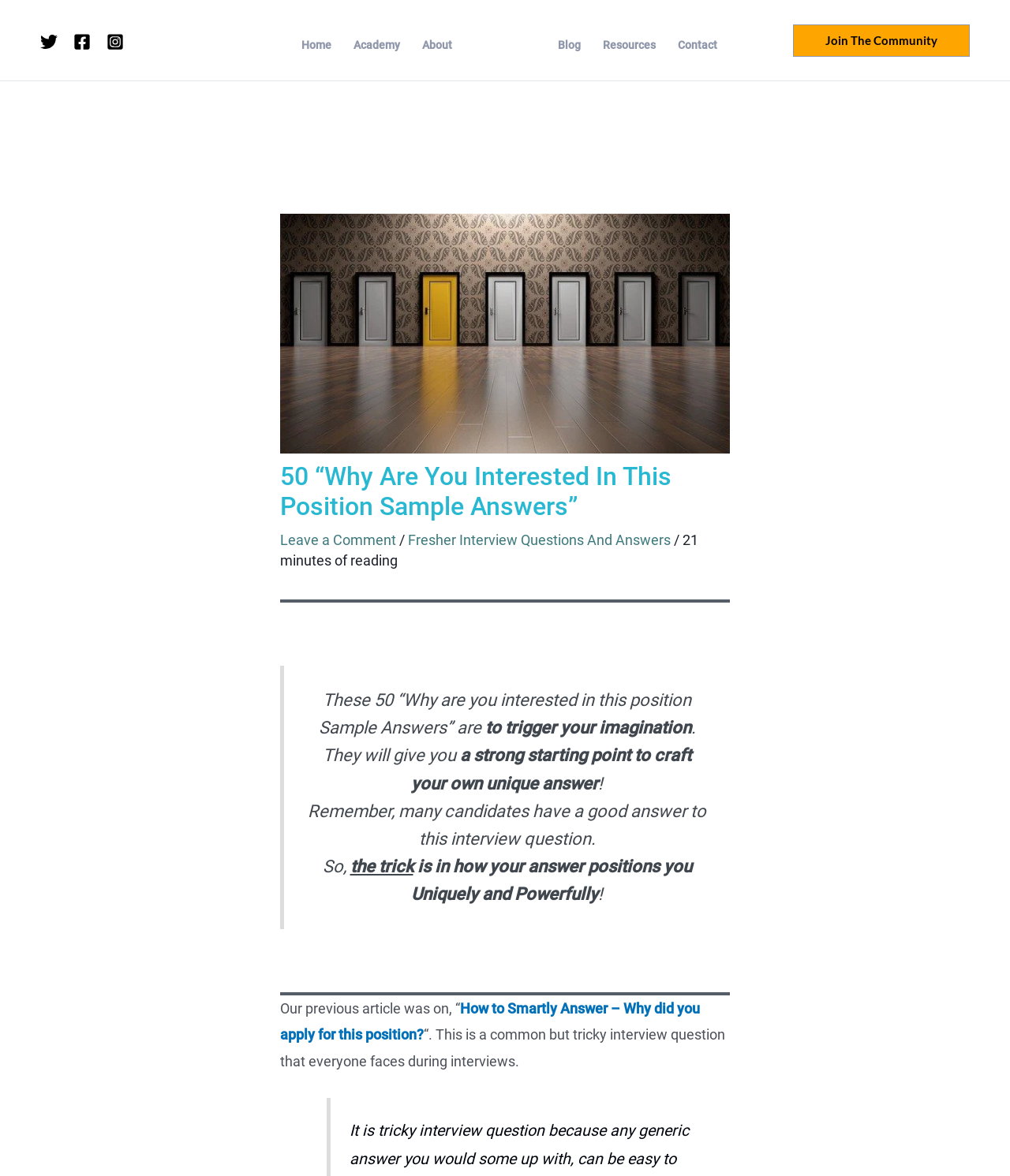Identify the bounding box coordinates for the element that needs to be clicked to fulfill this instruction: "Join The Community". Provide the coordinates in the format of four float numbers between 0 and 1: [left, top, right, bottom].

[0.785, 0.02, 0.96, 0.048]